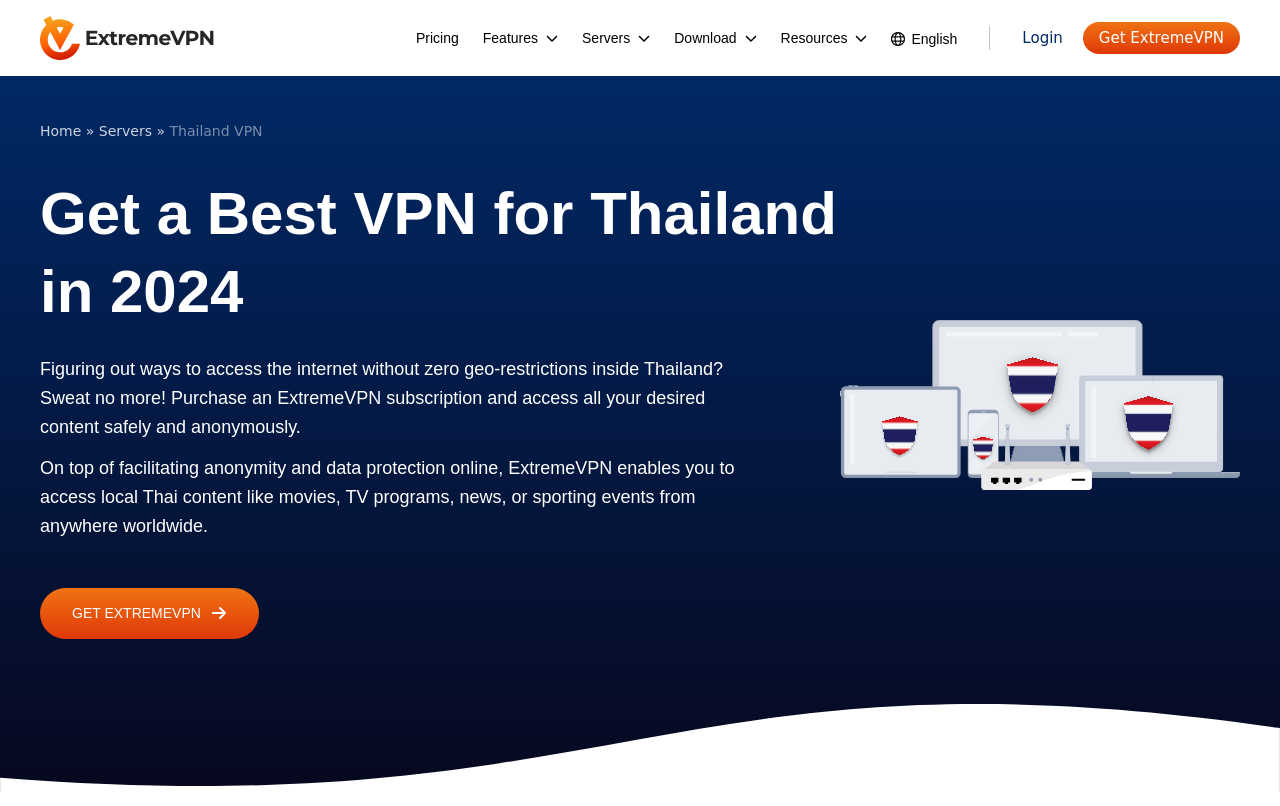What is the purpose of ExtremeVPN?
Based on the image, answer the question with as much detail as possible.

Based on the webpage content, ExtremeVPN is a VPN service that allows users to access the internet securely and anonymously, especially in Thailand. It enables users to access local Thai content from anywhere worldwide.